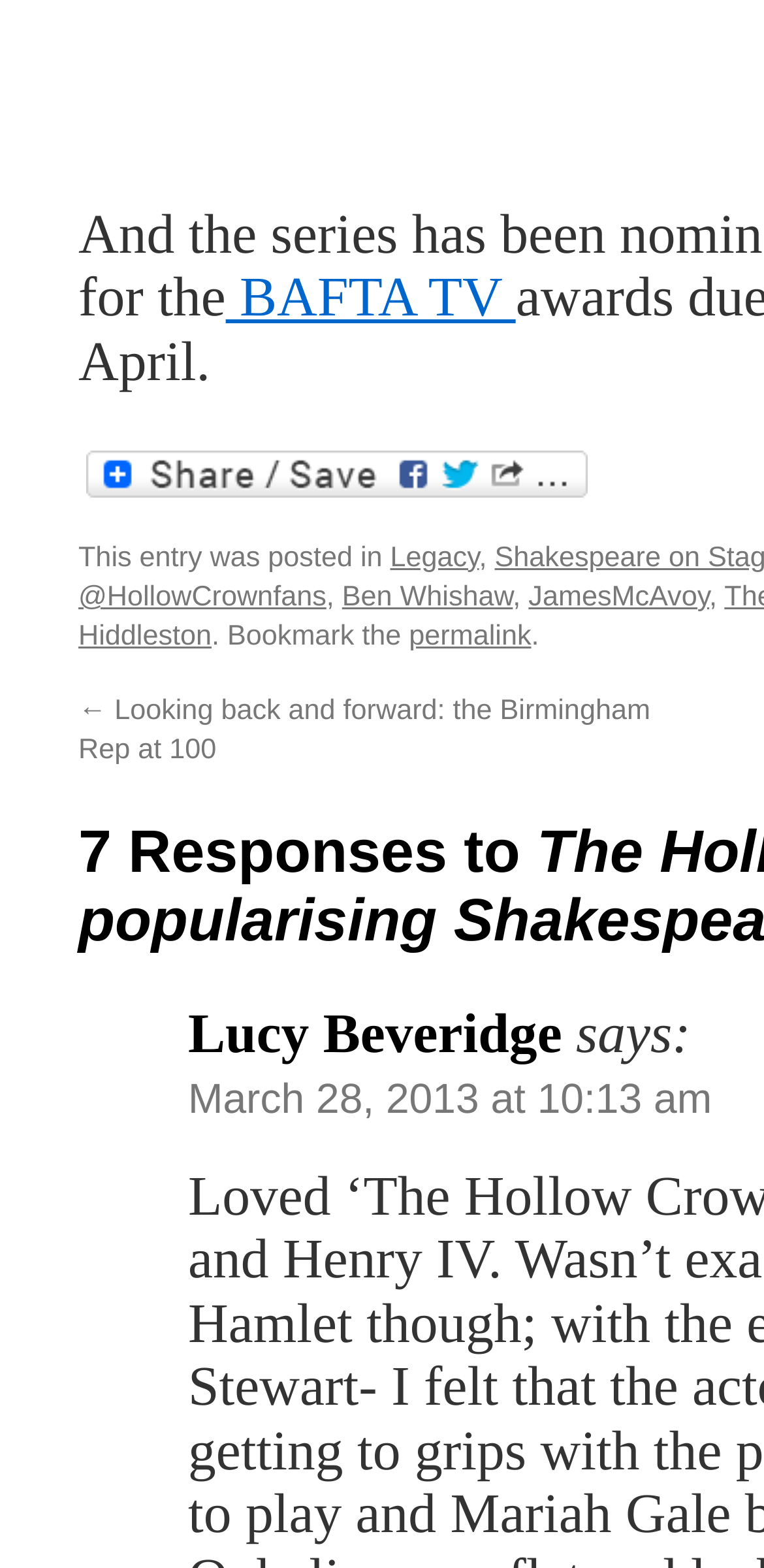What is the name of the award mentioned?
Using the image as a reference, answer the question in detail.

The question can be answered by looking at the link element with the text 'BAFTA TV' which is a well-known award in the television industry.